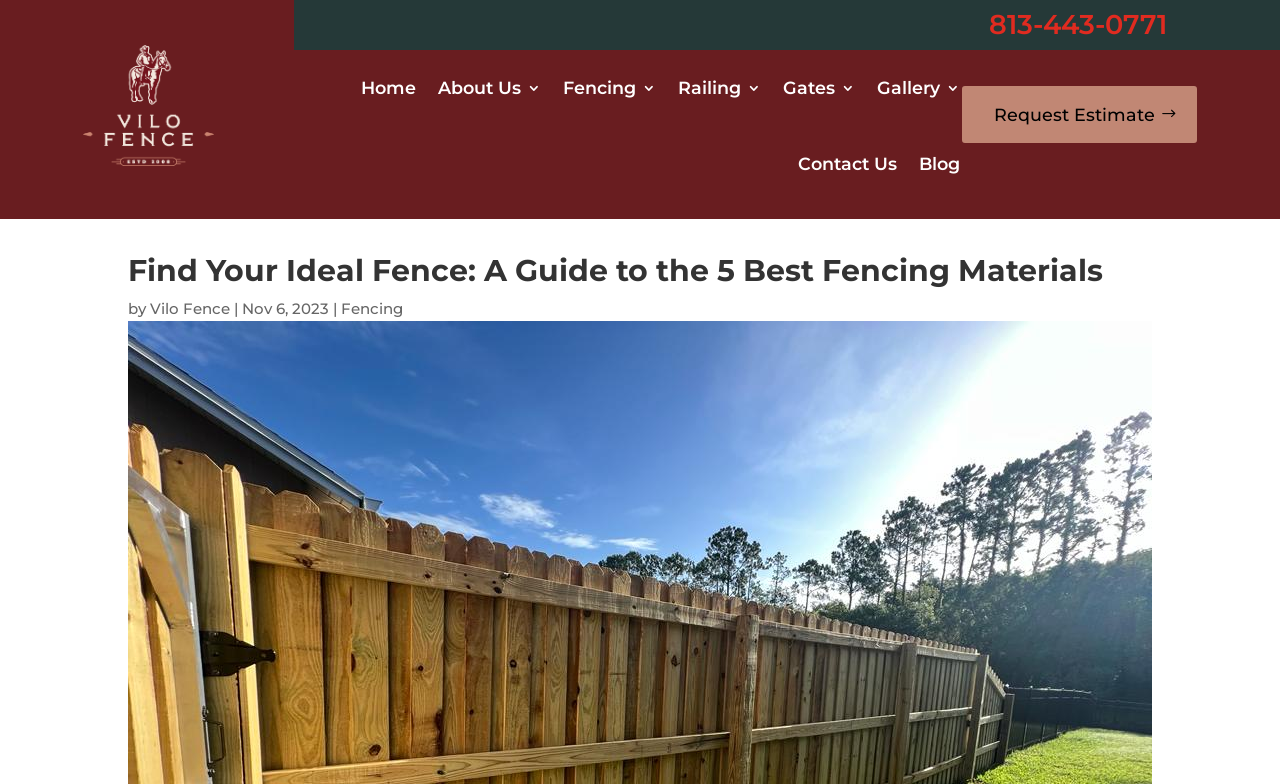Find the bounding box coordinates for the HTML element described in this sentence: "XPEL Paint Protection Film". Provide the coordinates as four float numbers between 0 and 1, in the format [left, top, right, bottom].

None